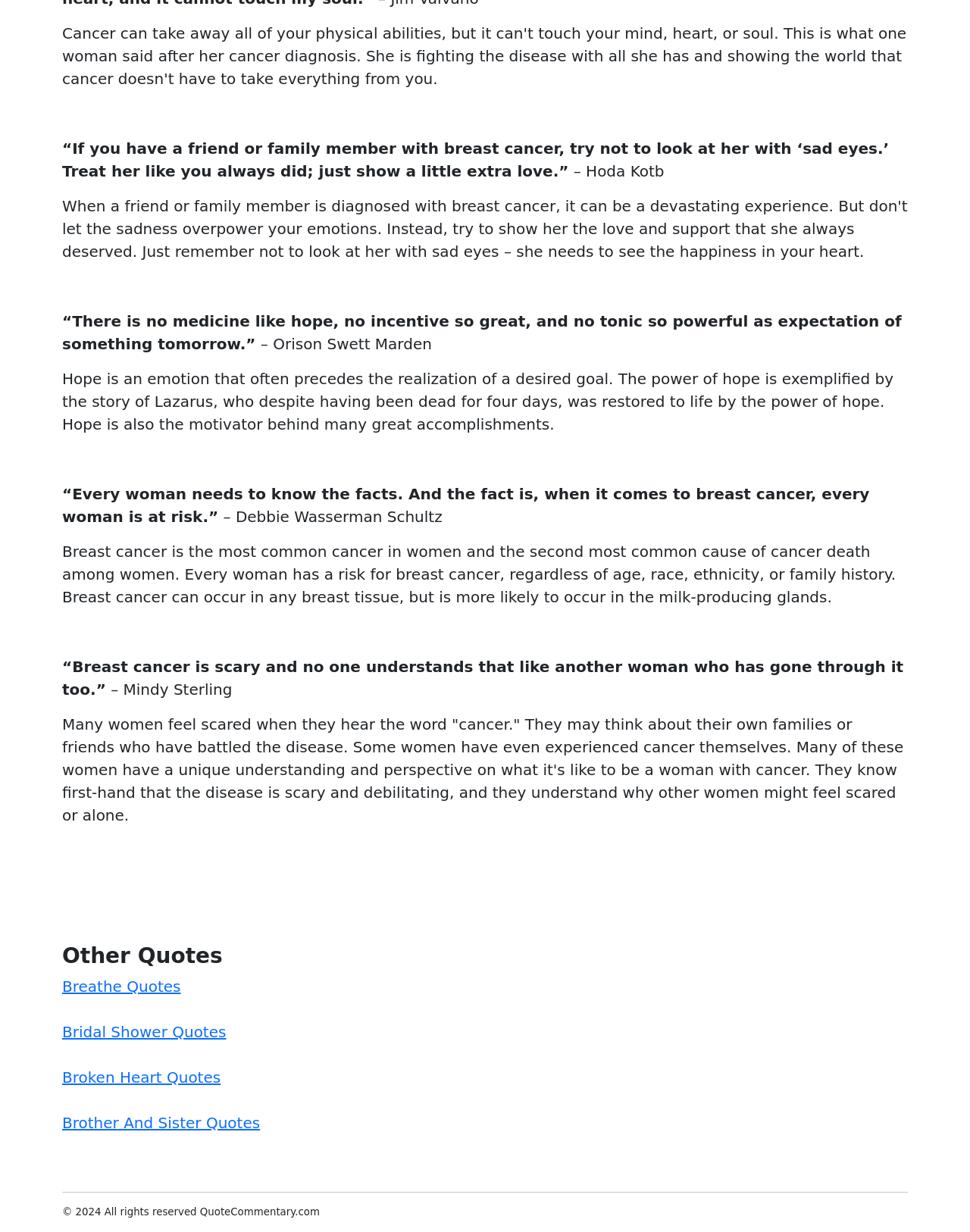What is the purpose of the 'Other Quotes' section?
Answer with a single word or short phrase according to what you see in the image.

To provide links to other quote categories